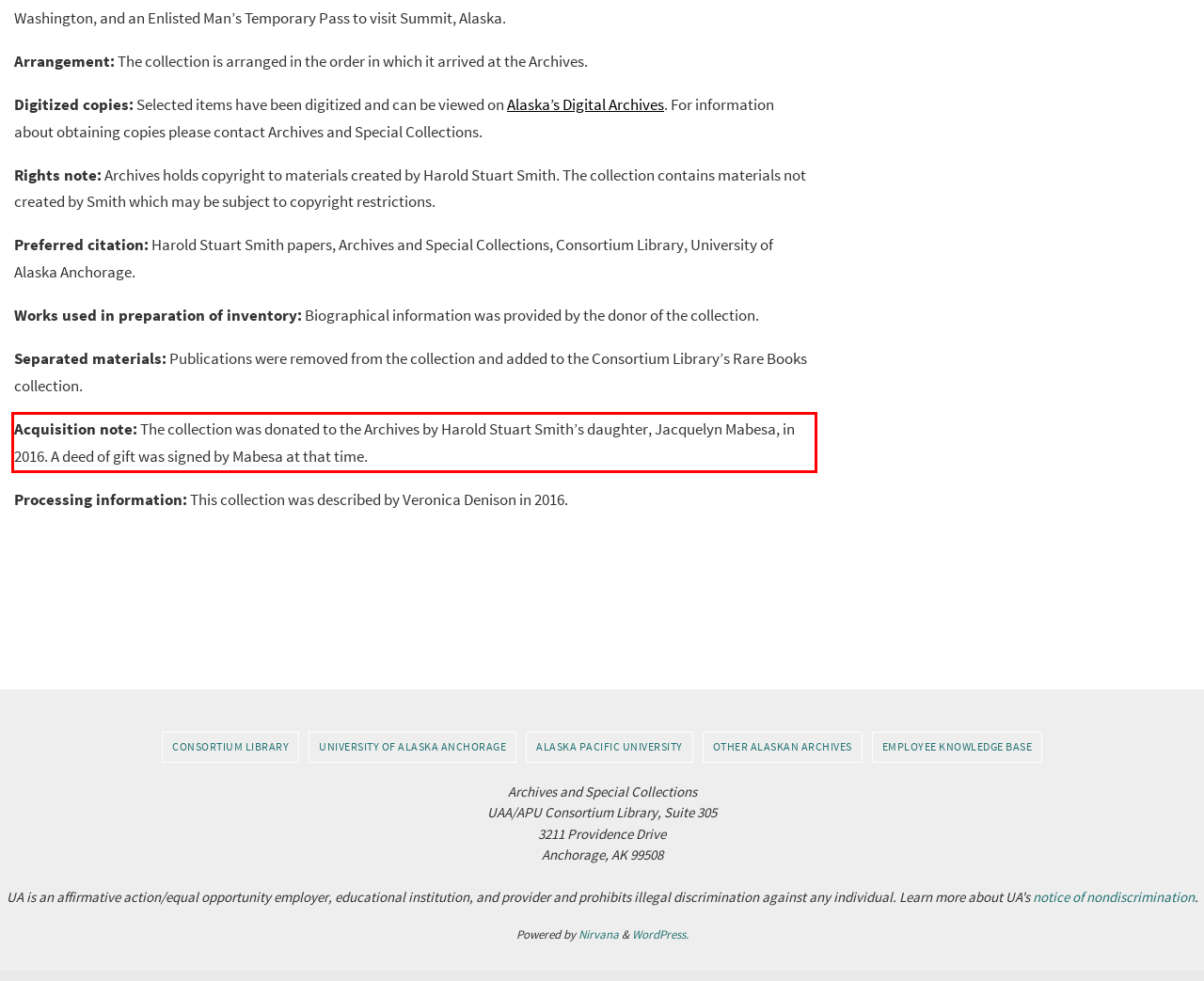You are given a screenshot of a webpage with a UI element highlighted by a red bounding box. Please perform OCR on the text content within this red bounding box.

Acquisition note: The collection was donated to the Archives by Harold Stuart Smith’s daughter, Jacquelyn Mabesa, in 2016. A deed of gift was signed by Mabesa at that time.